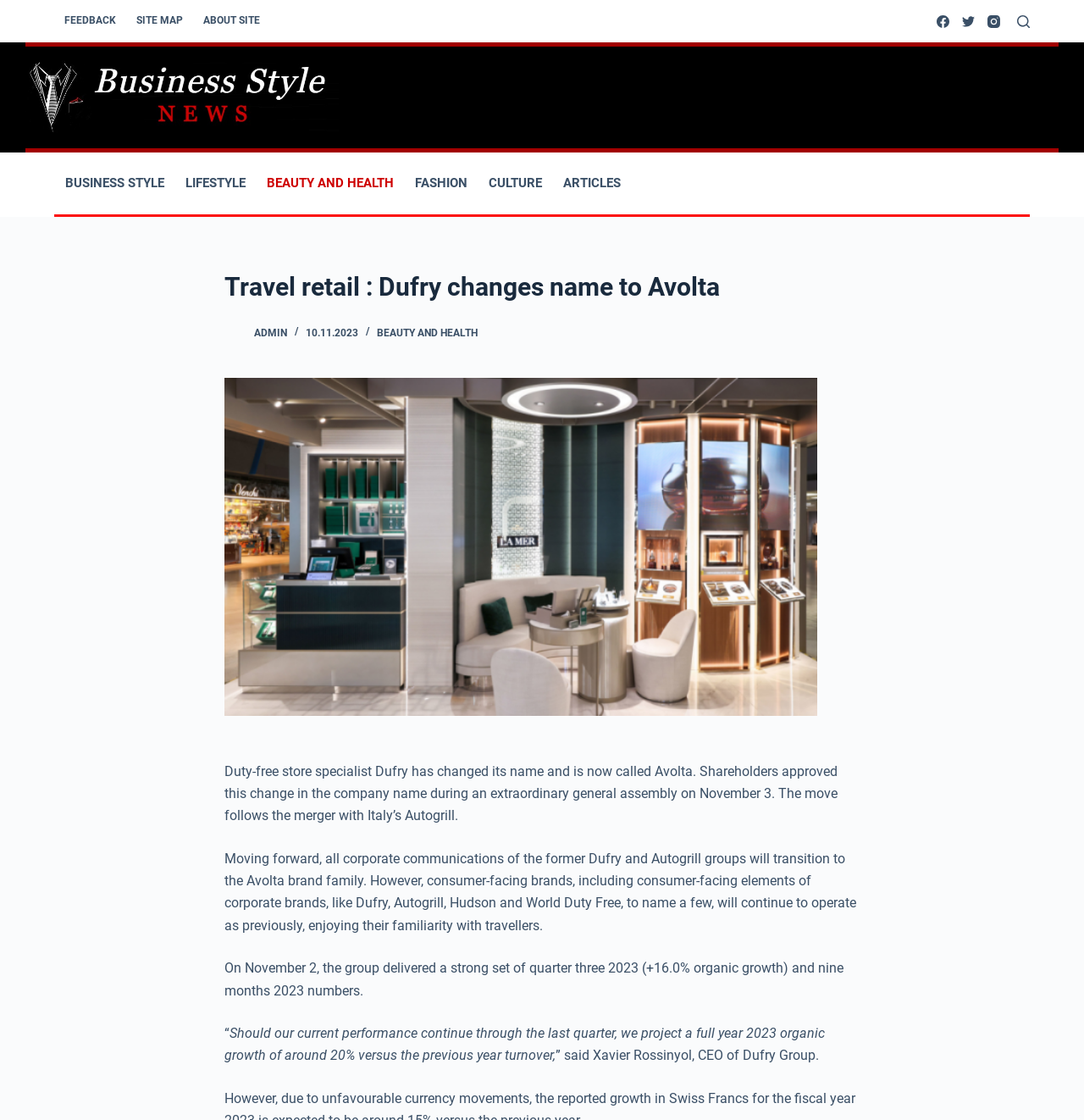Locate the bounding box coordinates of the element that should be clicked to fulfill the instruction: "Go to the 'FEEDBACK' section".

[0.05, 0.0, 0.116, 0.038]